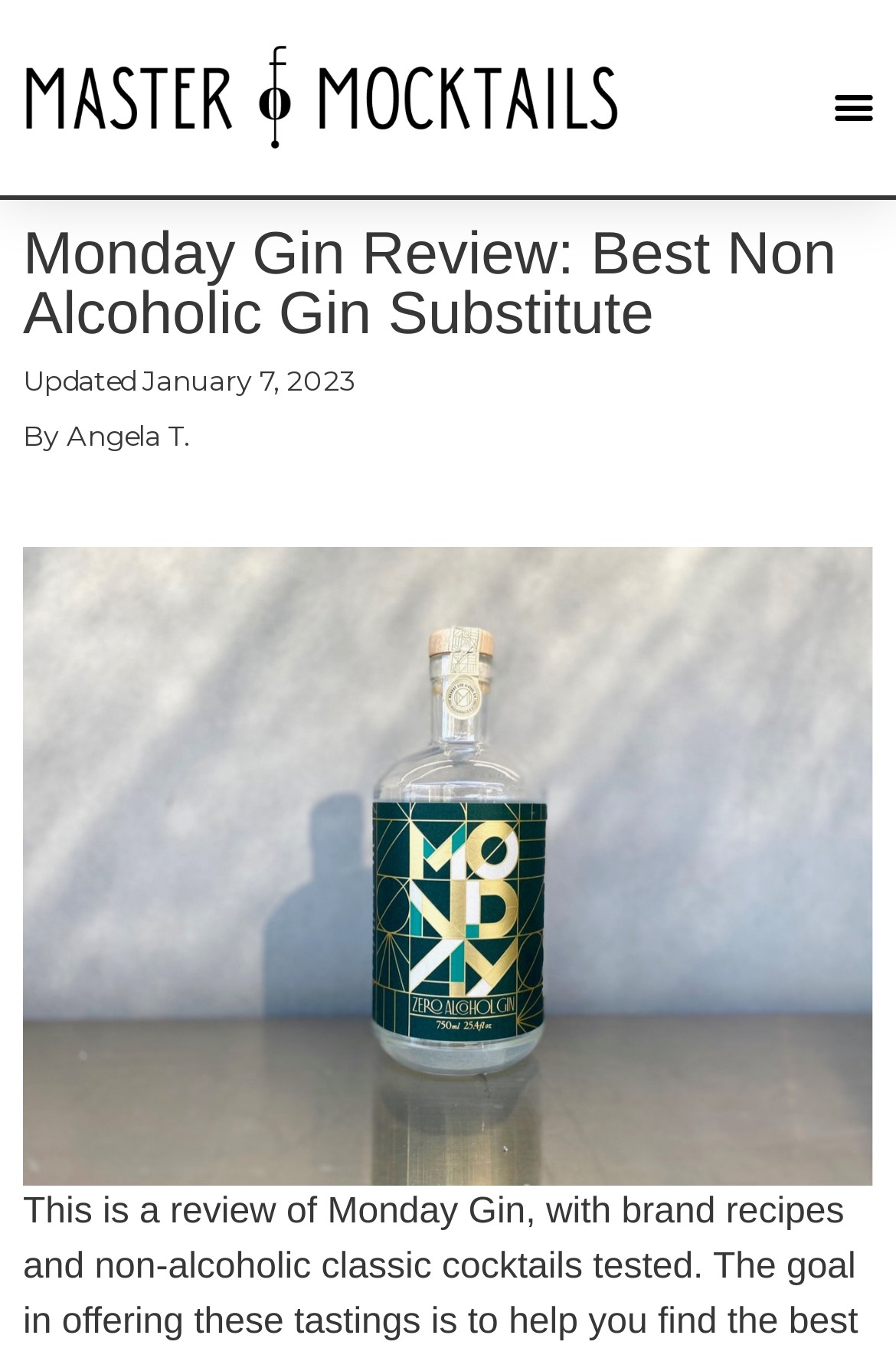When was the review updated?
Please provide a single word or phrase answer based on the image.

January 7, 2023